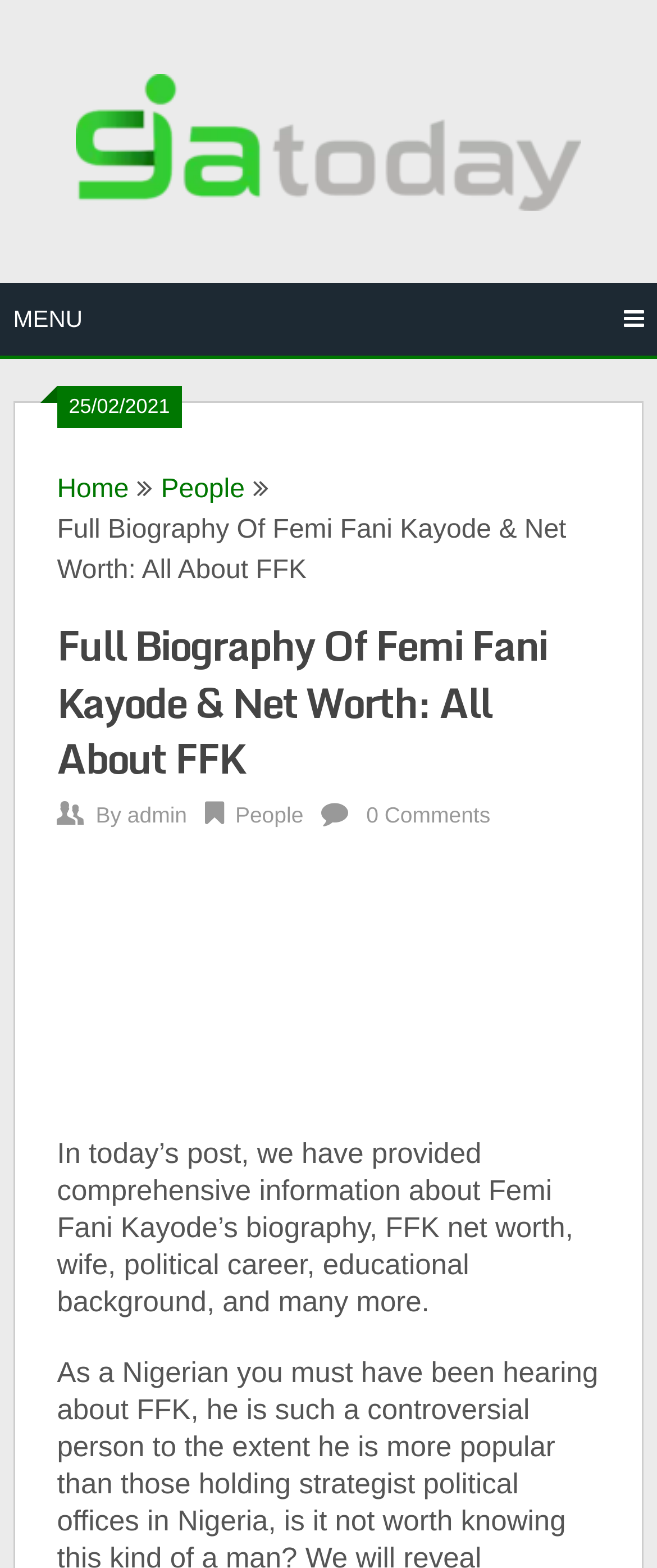Indicate the bounding box coordinates of the element that must be clicked to execute the instruction: "Open the MENU". The coordinates should be given as four float numbers between 0 and 1, i.e., [left, top, right, bottom].

[0.0, 0.181, 1.0, 0.227]